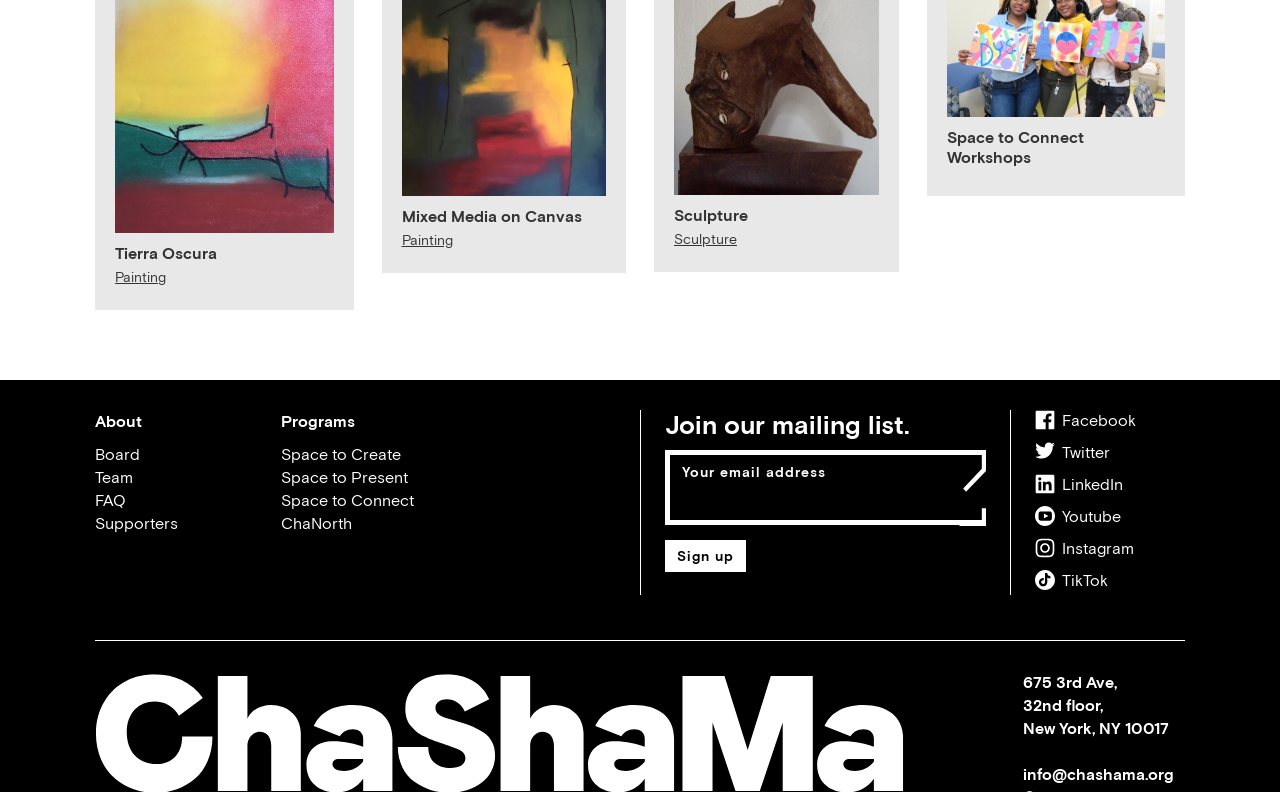What is the email address to contact the organization?
Using the picture, provide a one-word or short phrase answer.

info@chashama.org